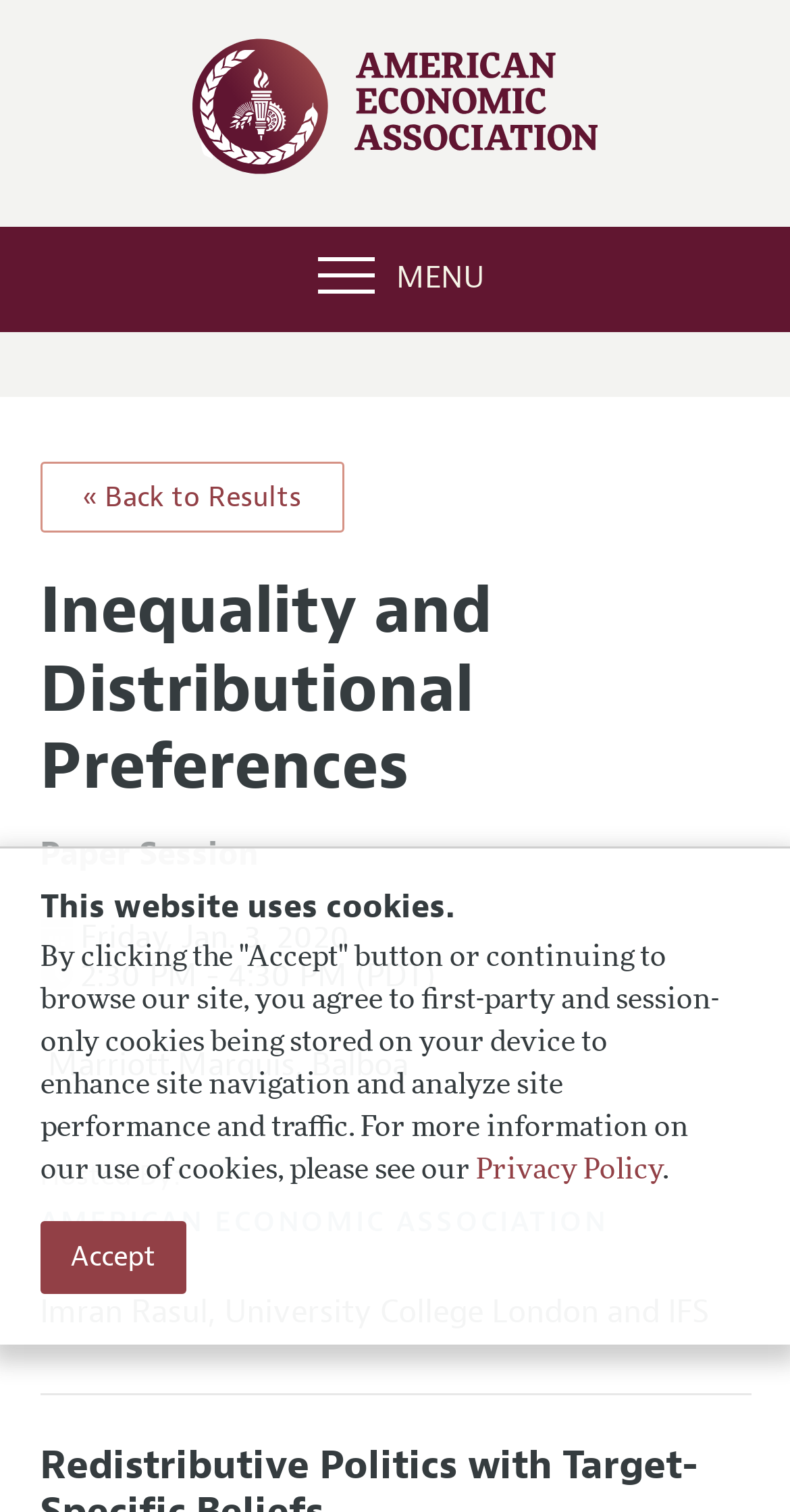Who is the chair of the event?
From the details in the image, answer the question comprehensively.

I found the answer by looking at the text 'Chair:' followed by 'Imran Rasul', which suggests that Imran Rasul is the chair of the event.